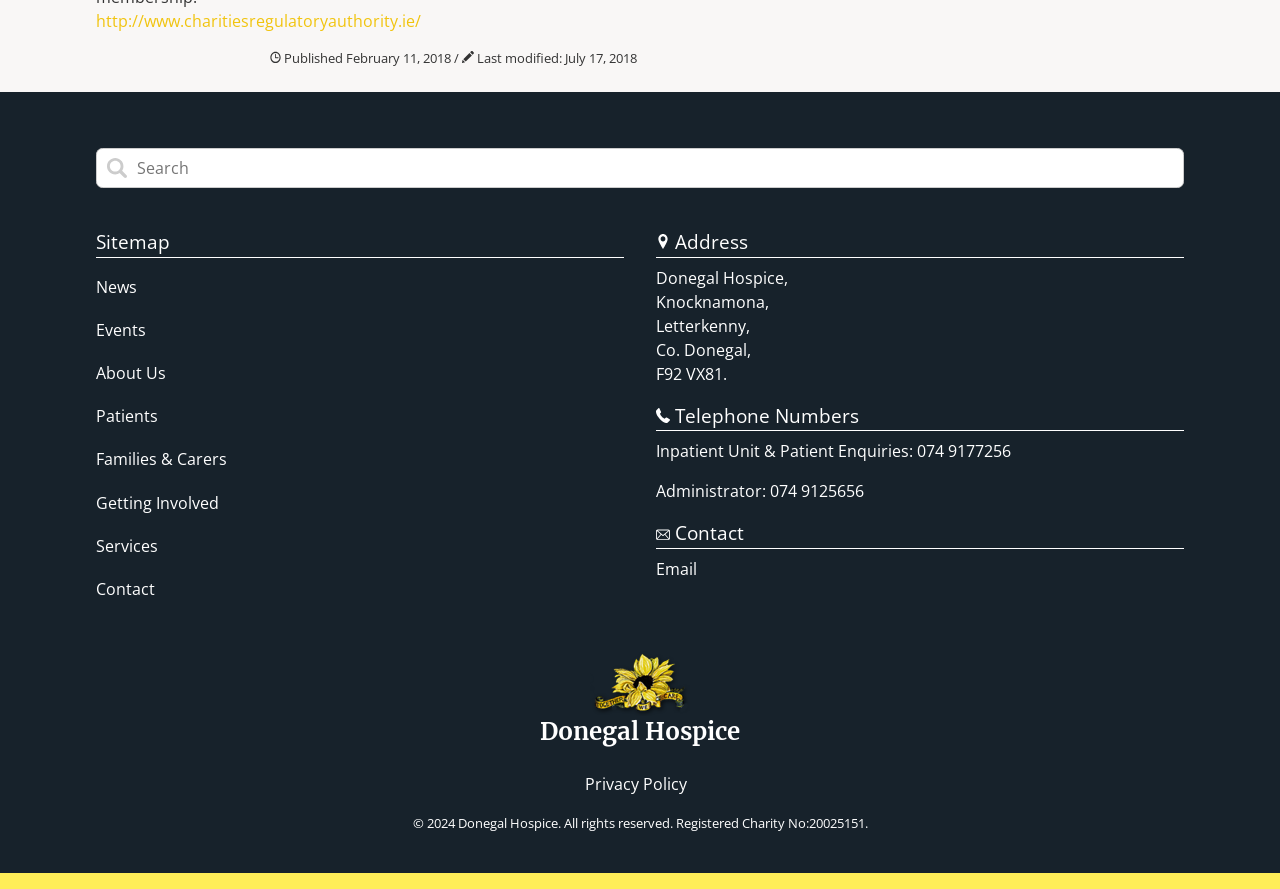Locate the bounding box coordinates of the segment that needs to be clicked to meet this instruction: "View About Us page".

[0.075, 0.407, 0.13, 0.432]